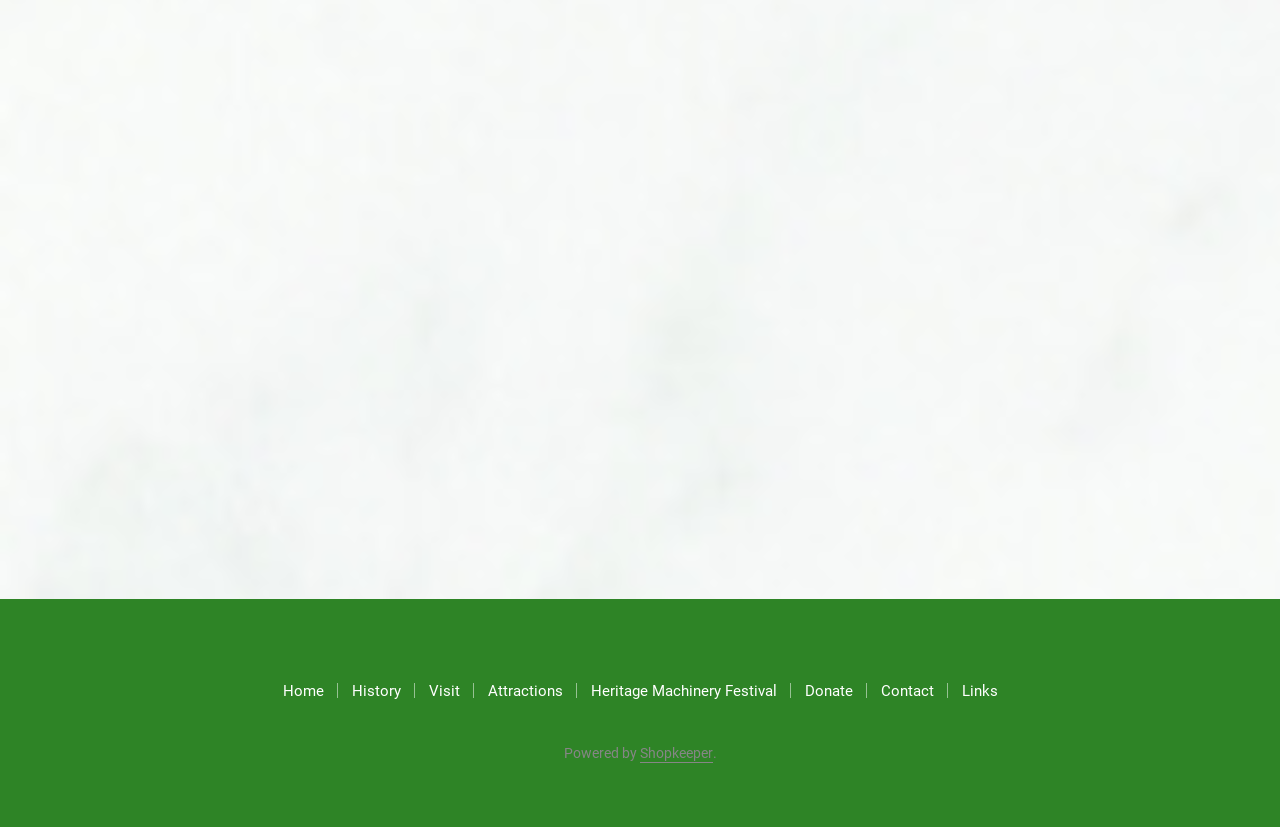Locate the bounding box of the UI element defined by this description: "Heritage Machinery Festival". The coordinates should be given as four float numbers between 0 and 1, formatted as [left, top, right, bottom].

[0.461, 0.825, 0.607, 0.847]